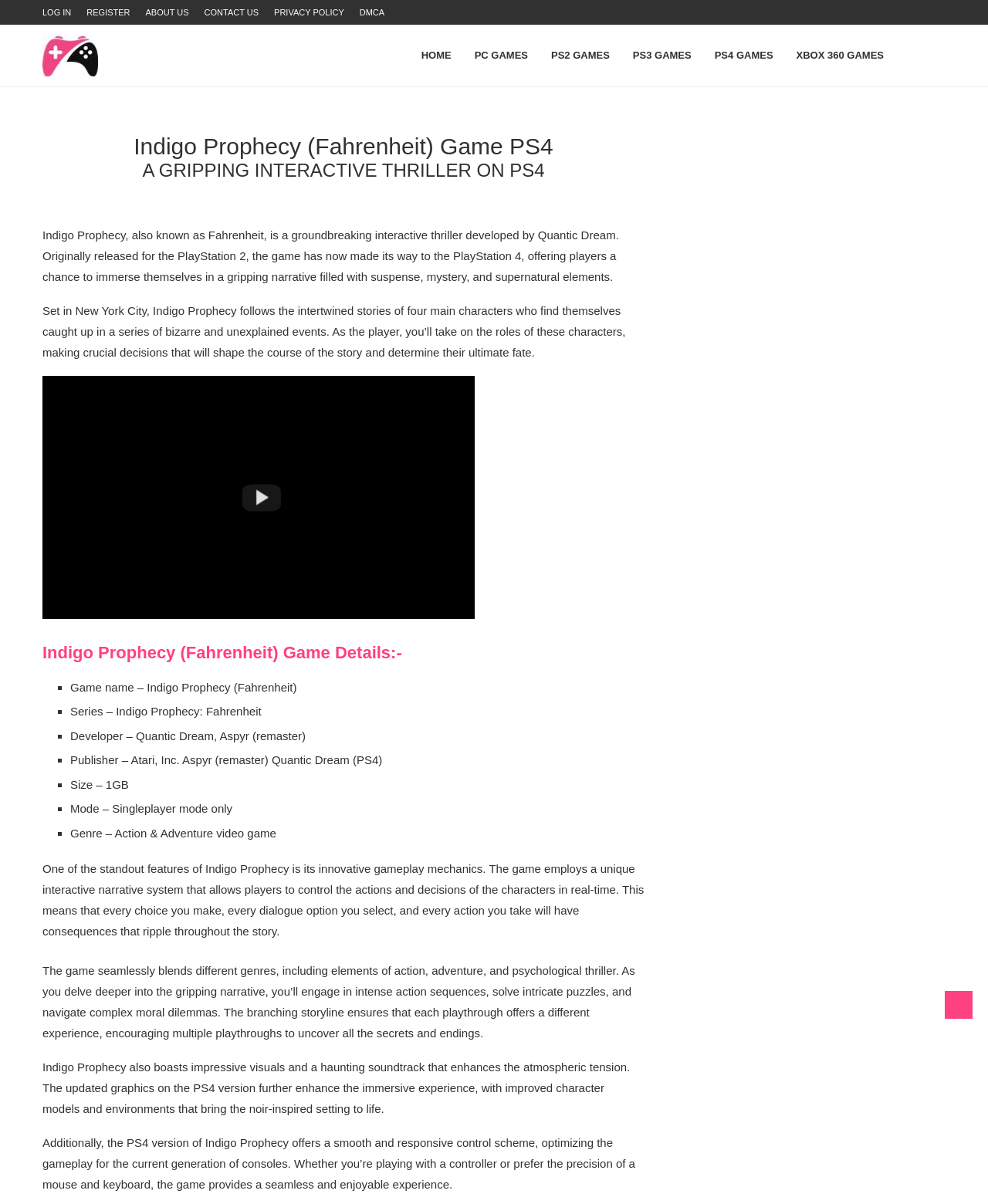What is the name of the game?
Can you provide a detailed and comprehensive answer to the question?

The name of the game can be found in the heading 'Indigo Prophecy (Fahrenheit) Game PS4' and also in the static text 'Game name – Indigo Prophecy (Fahrenheit)'.